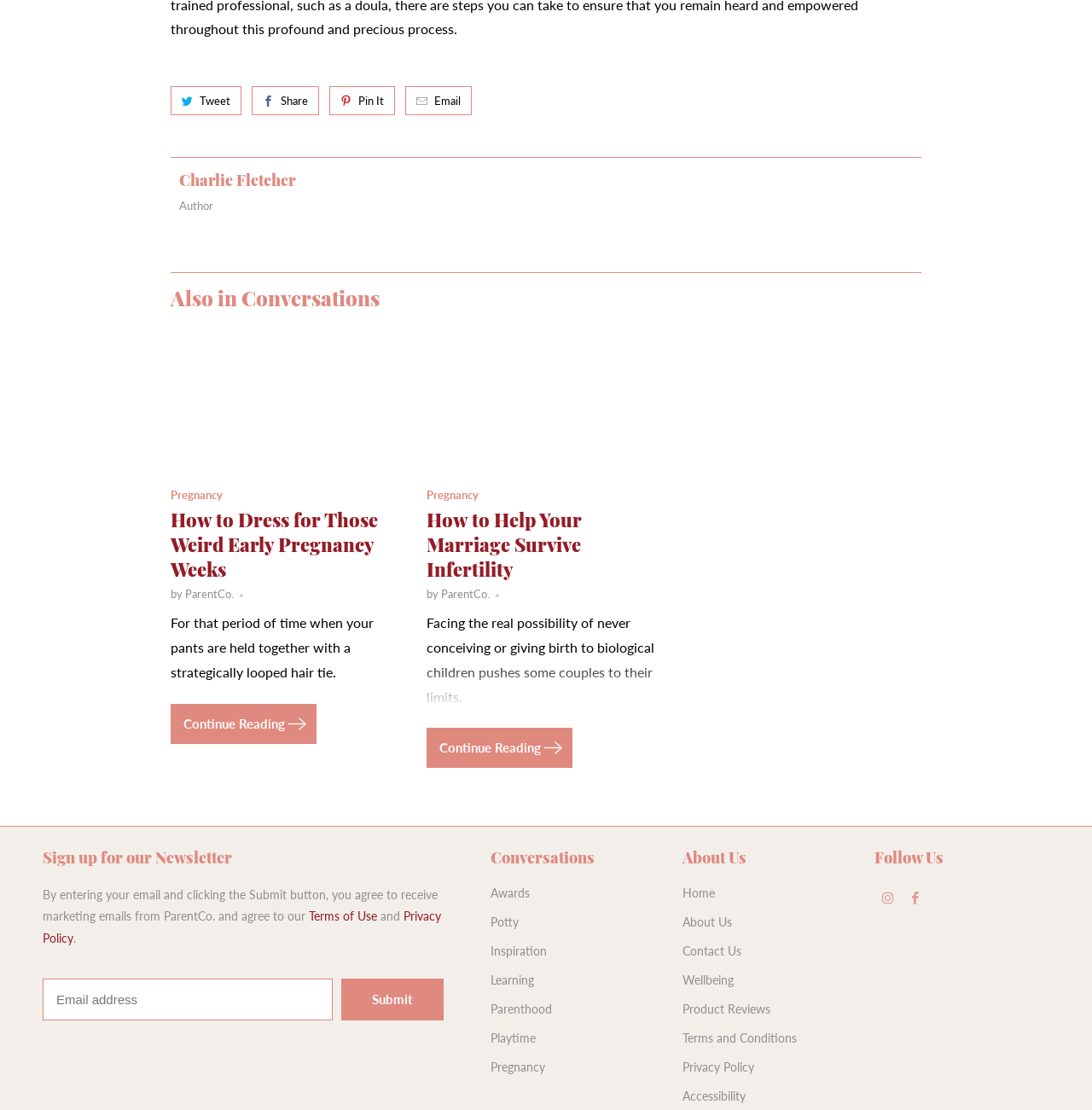What can be done with the email address? Analyze the screenshot and reply with just one word or a short phrase.

Sign up for newsletter